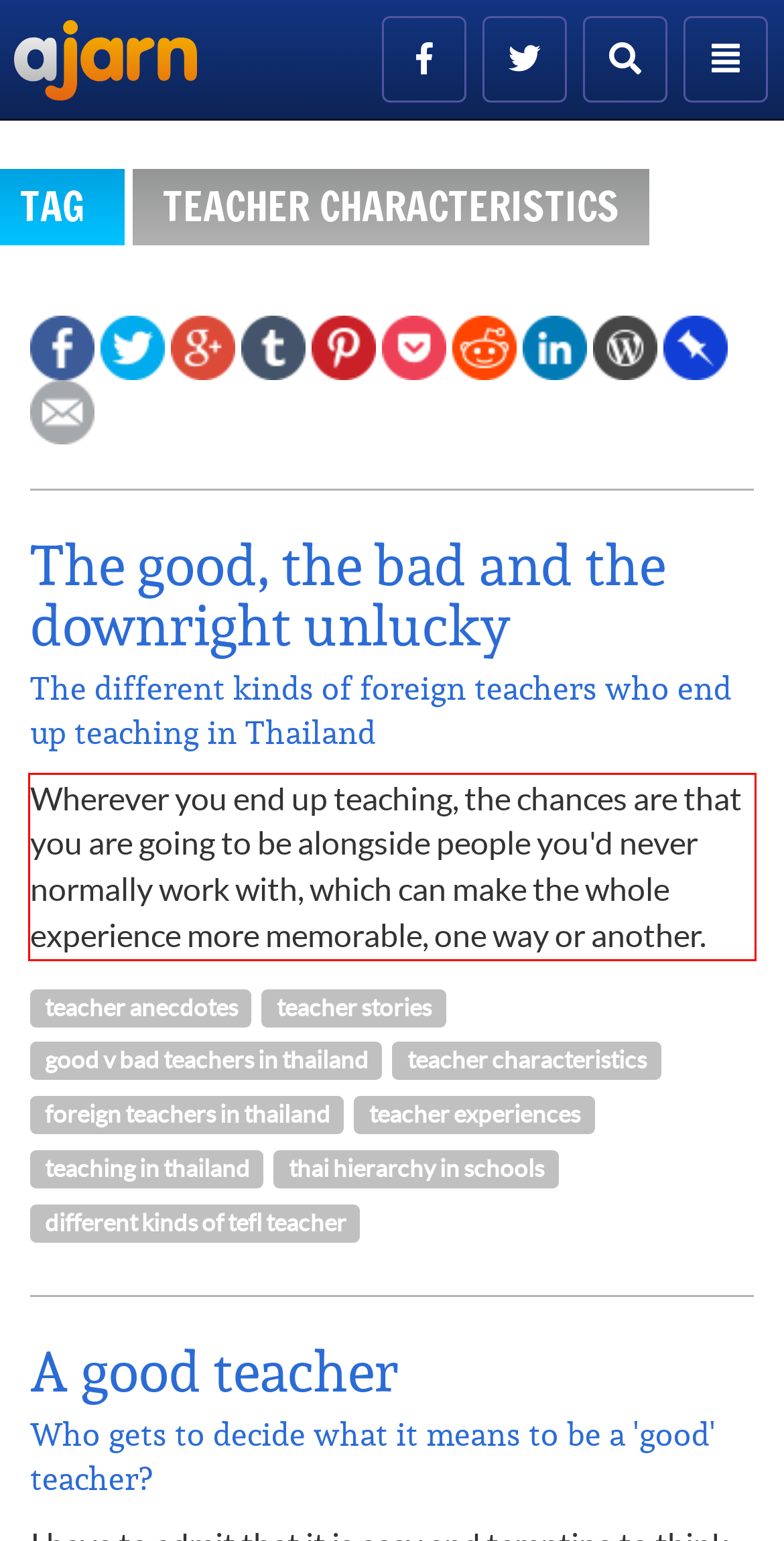Examine the webpage screenshot, find the red bounding box, and extract the text content within this marked area.

Wherever you end up teaching, the chances are that you are going to be alongside people you'd never normally work with, which can make the whole experience more memorable, one way or another.